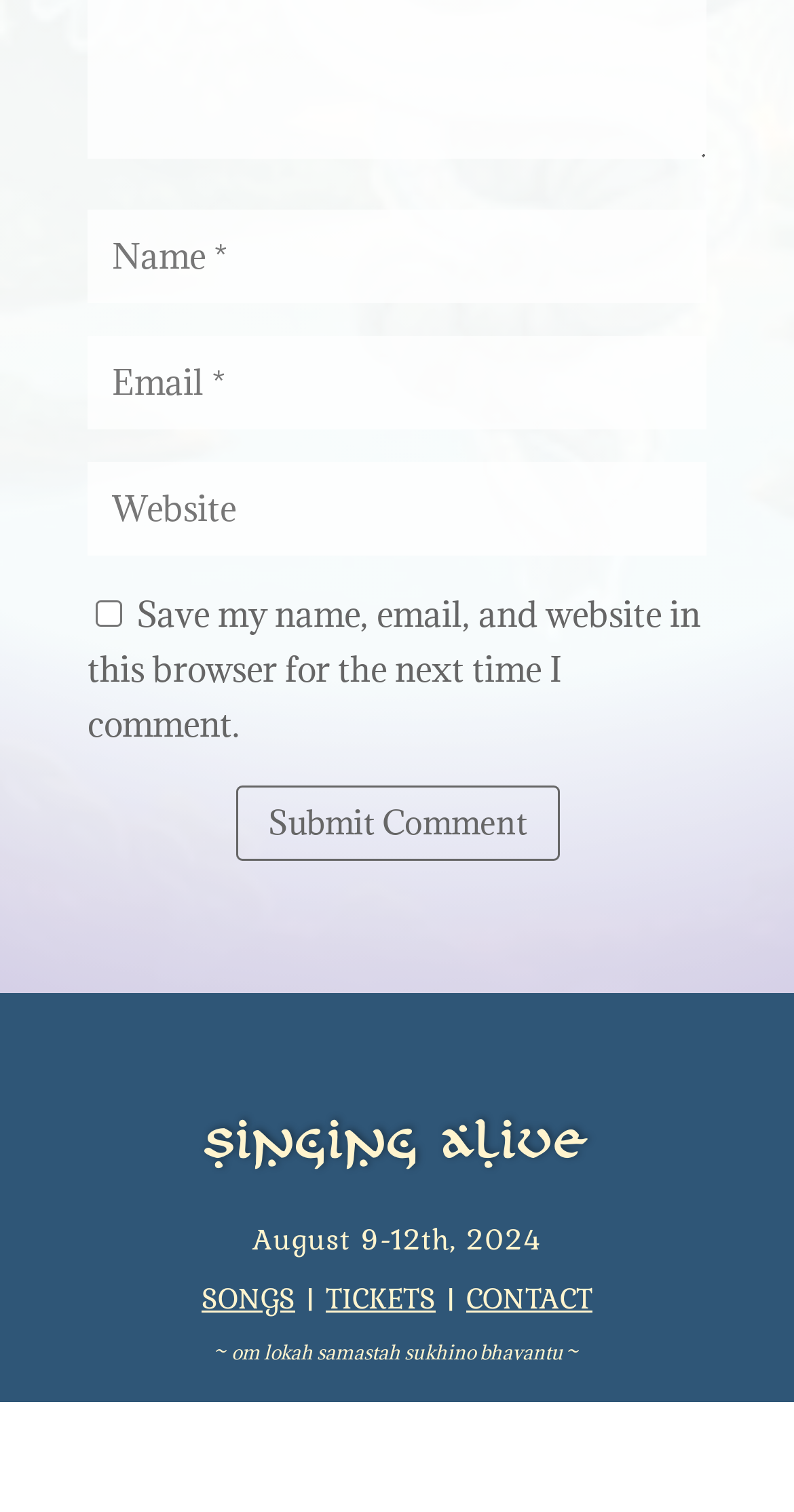Provide a brief response to the question below using a single word or phrase: 
Is the checkbox checked by default?

No